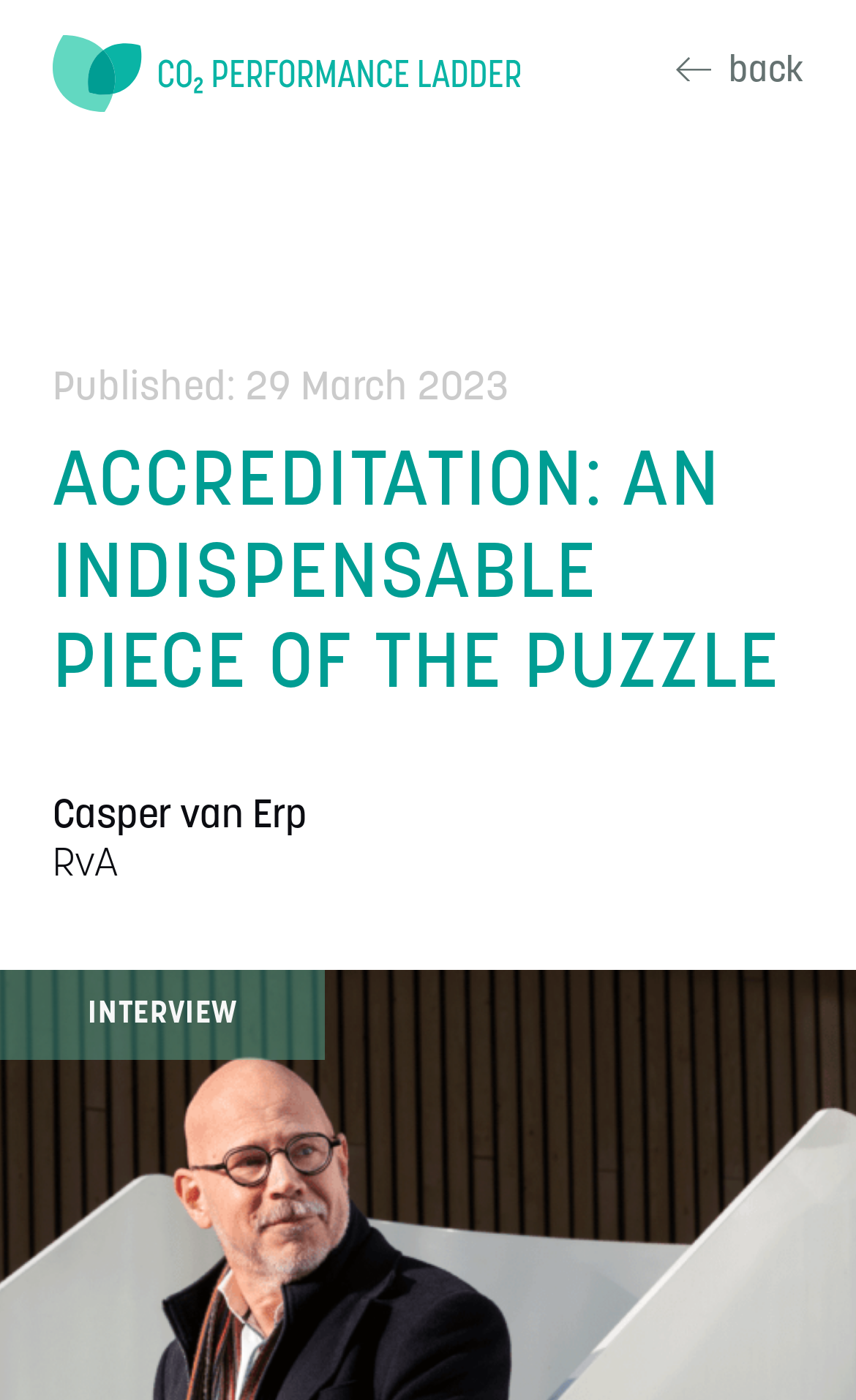Find the UI element described as: "back" and predict its bounding box coordinates. Ensure the coordinates are four float numbers between 0 and 1, [left, top, right, bottom].

[0.79, 0.038, 0.938, 0.067]